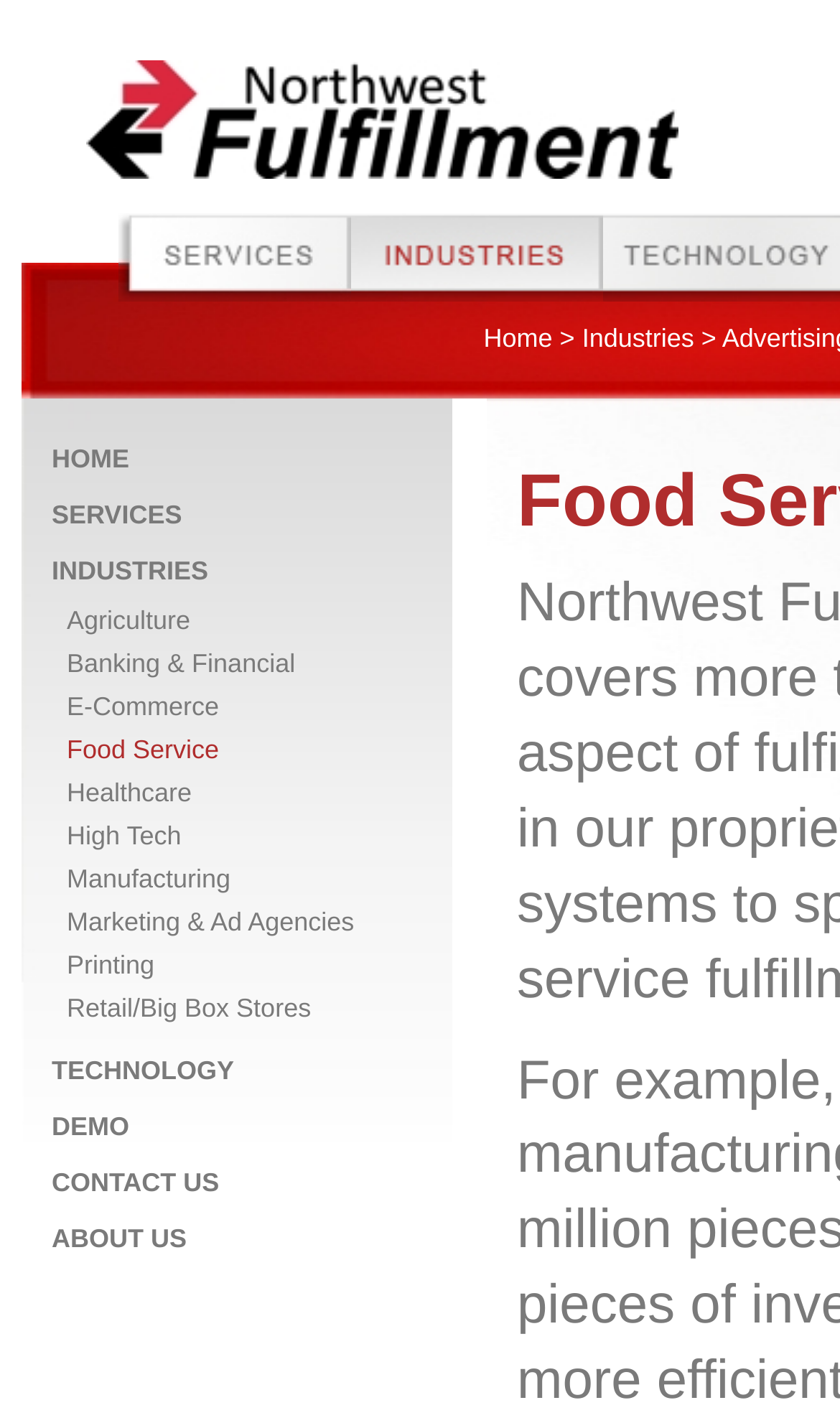Provide an in-depth caption for the elements present on the webpage.

The webpage is about Northwest Fulfillment, an Idaho-based fulfillment solutions leader. At the top left corner, there is a logo of Northwest Fulfillment Center (NWFC) with a link to the homepage. Next to the logo, there is a small non-descriptive text element. 

Below the logo, there are three main buttons: "Services", "Industries", and "Home". The "Services" and "Industries" buttons are positioned side by side, with the "Home" button located to their right. 

On the top right side, there is a navigation menu with links to "HOME", "SERVICES", "INDUSTRIES", and other subcategories. The subcategories include "Agriculture", "Banking & Financial", "E-Commerce", "Food Service", "Healthcare", "High Tech", "Manufacturing", "Marketing & Ad Agencies", "Printing", and "Retail/Big Box Stores". 

Further down, there are three more links: "TECHNOLOGY", "DEMO", and "CONTACT US", which are positioned vertically. The last link is "ABOUT US", located at the bottom left corner of the page.